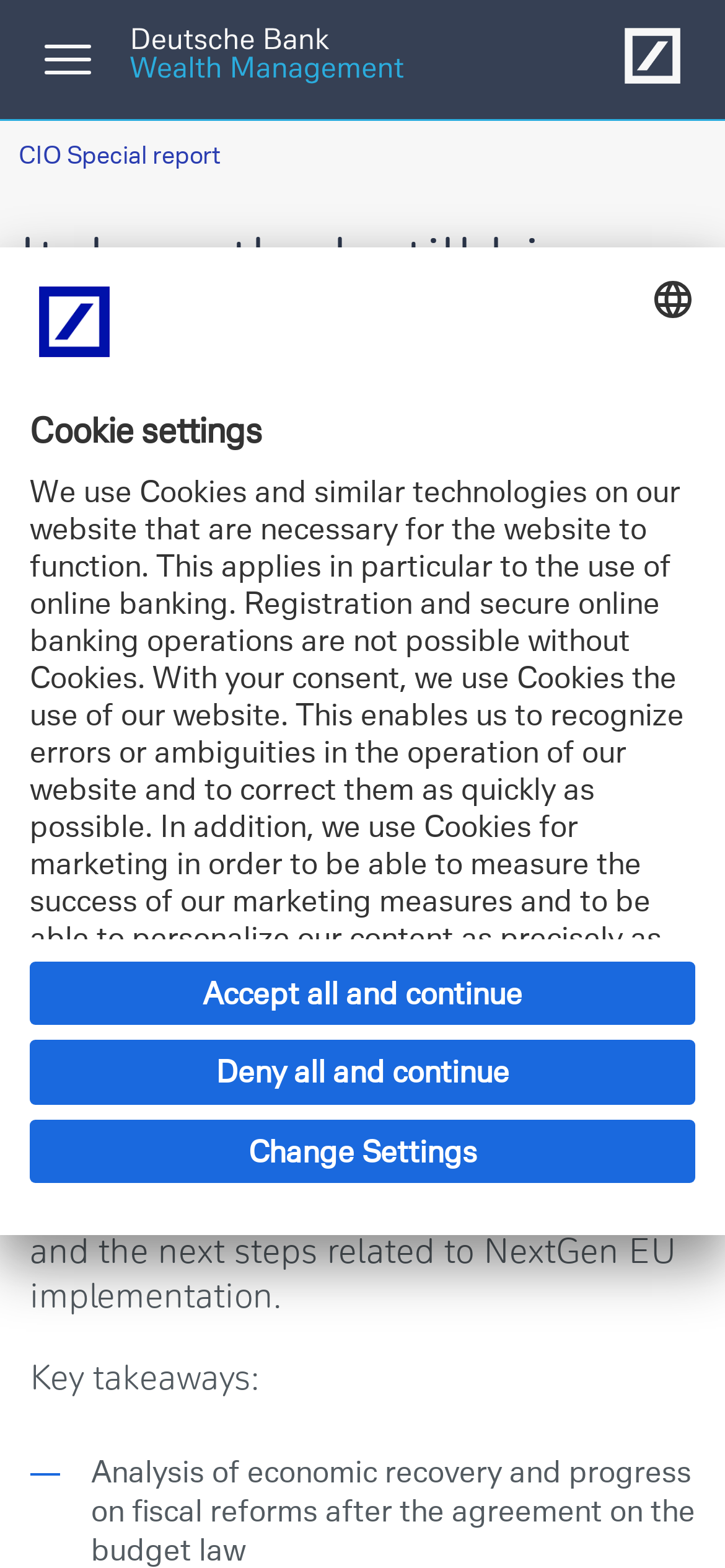Determine the bounding box coordinates of the clickable area required to perform the following instruction: "Read CIO Special report". The coordinates should be represented as four float numbers between 0 and 1: [left, top, right, bottom].

[0.026, 0.089, 0.974, 0.14]